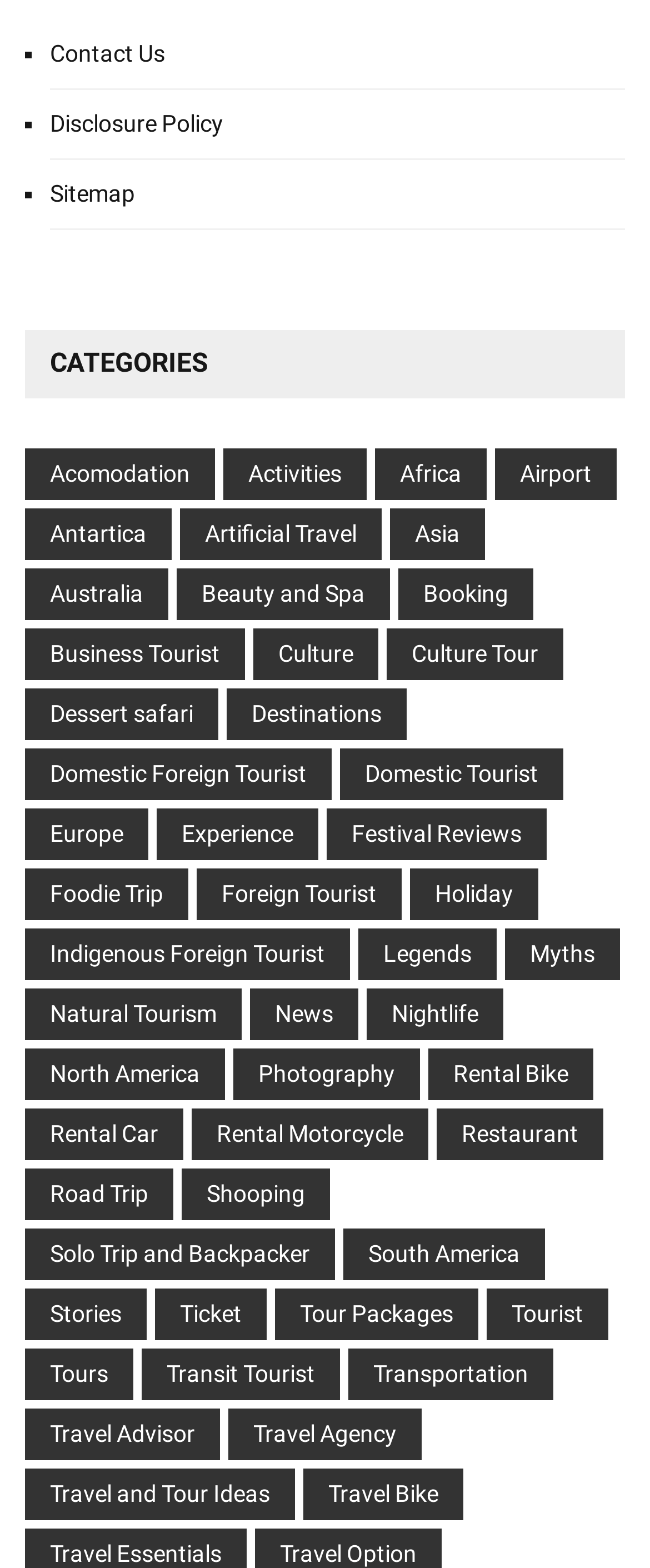How many links are there under 'CATEGORIES'?
Carefully examine the image and provide a detailed answer to the question.

To count the number of links under 'CATEGORIES', we can start from the heading 'CATEGORIES' and count the number of link elements that are its child elements. There are 30 link elements under 'CATEGORIES'.